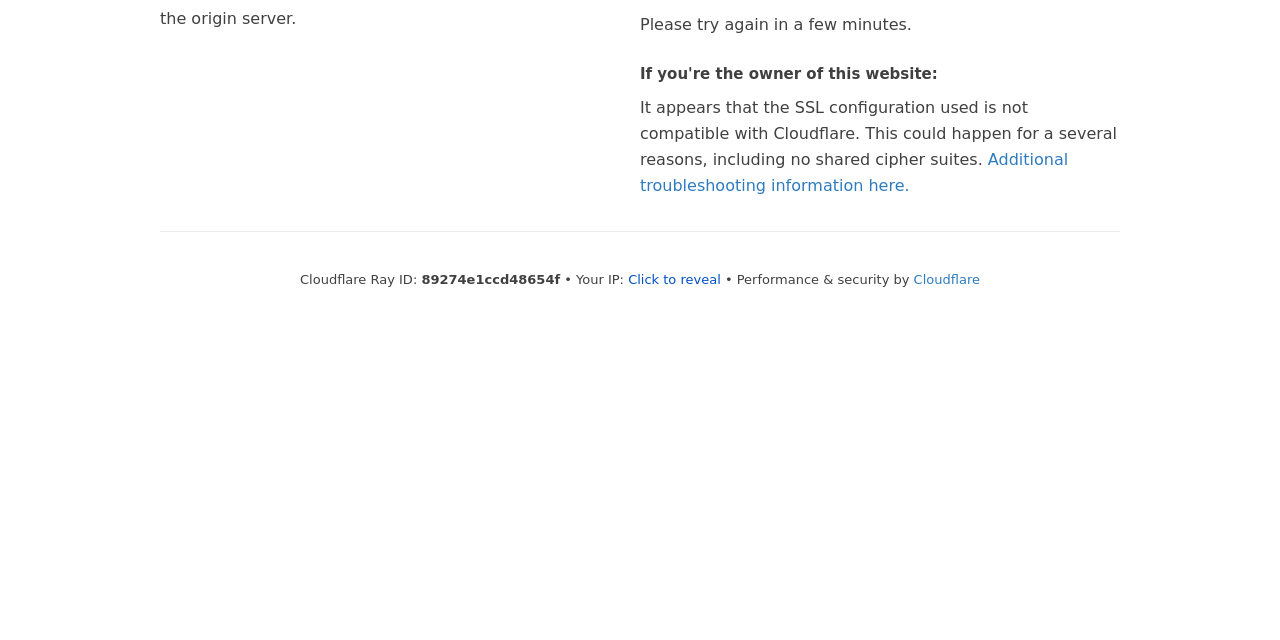Please determine the bounding box coordinates for the UI element described as: "Additional troubleshooting information here.".

[0.5, 0.234, 0.834, 0.304]